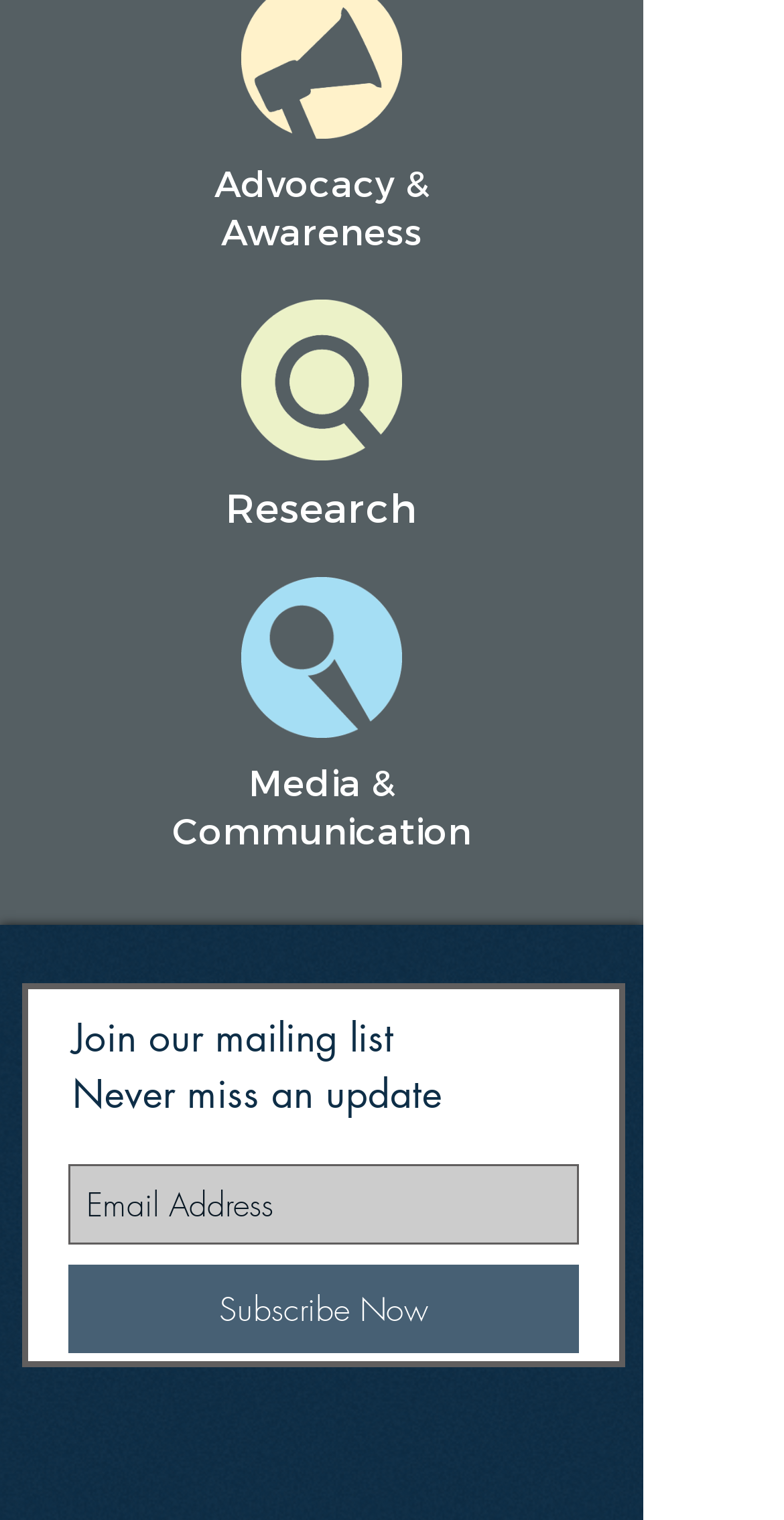How many headings are on the webpage?
Using the visual information, answer the question in a single word or phrase.

5